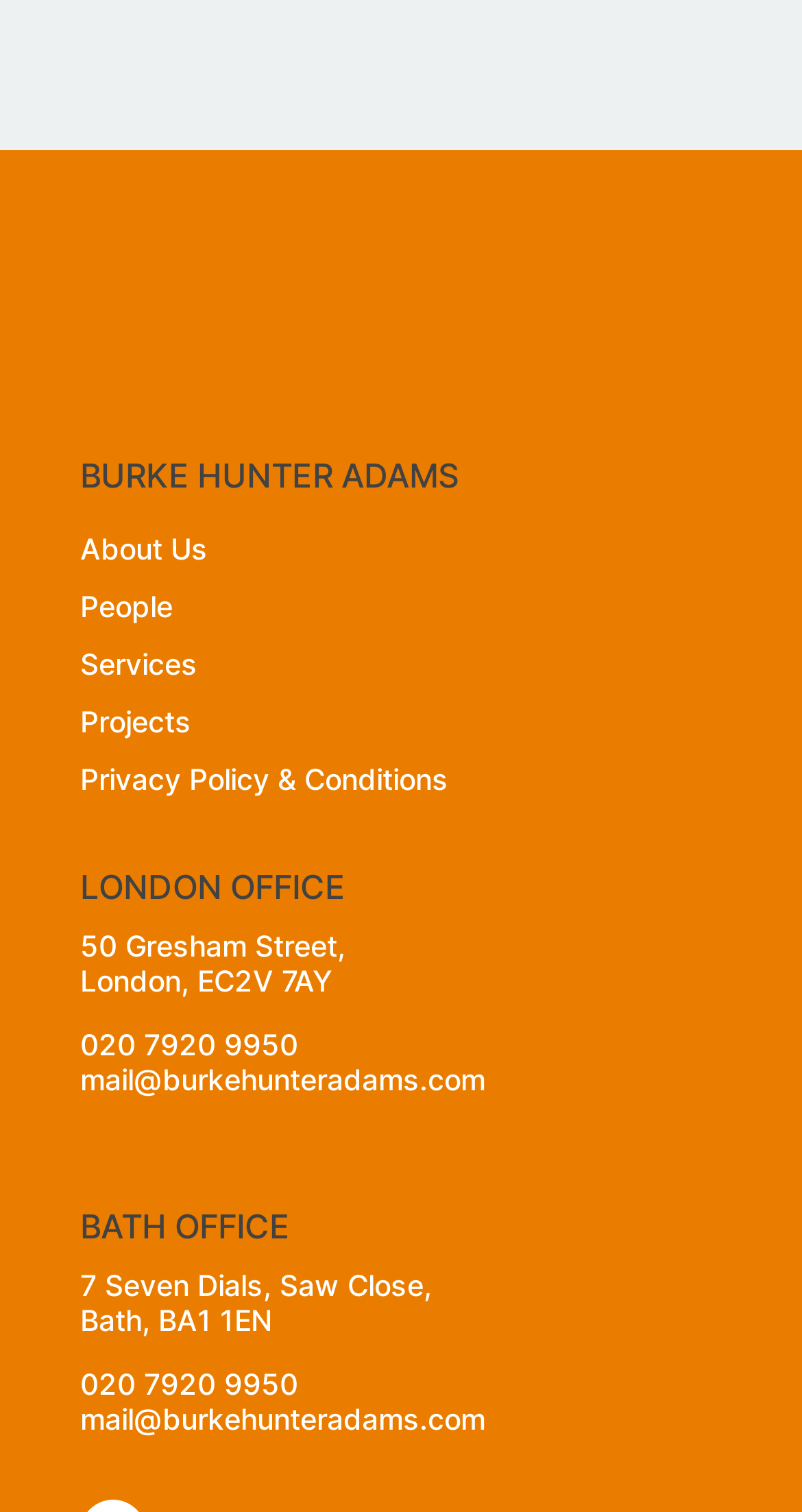Respond with a single word or phrase to the following question:
What is the email address of the company?

mail@burkehunteradams.com